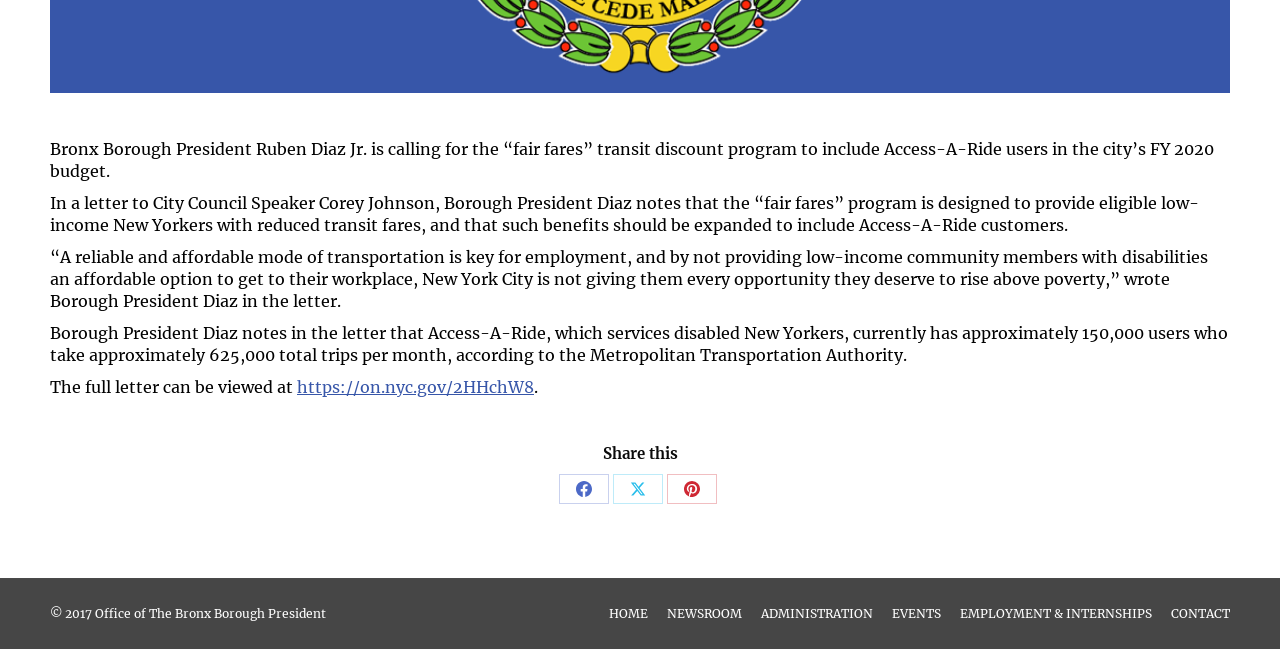Identify the bounding box for the UI element described as: "Share on FacebookShare on Facebook". The coordinates should be four float numbers between 0 and 1, i.e., [left, top, right, bottom].

[0.437, 0.731, 0.476, 0.777]